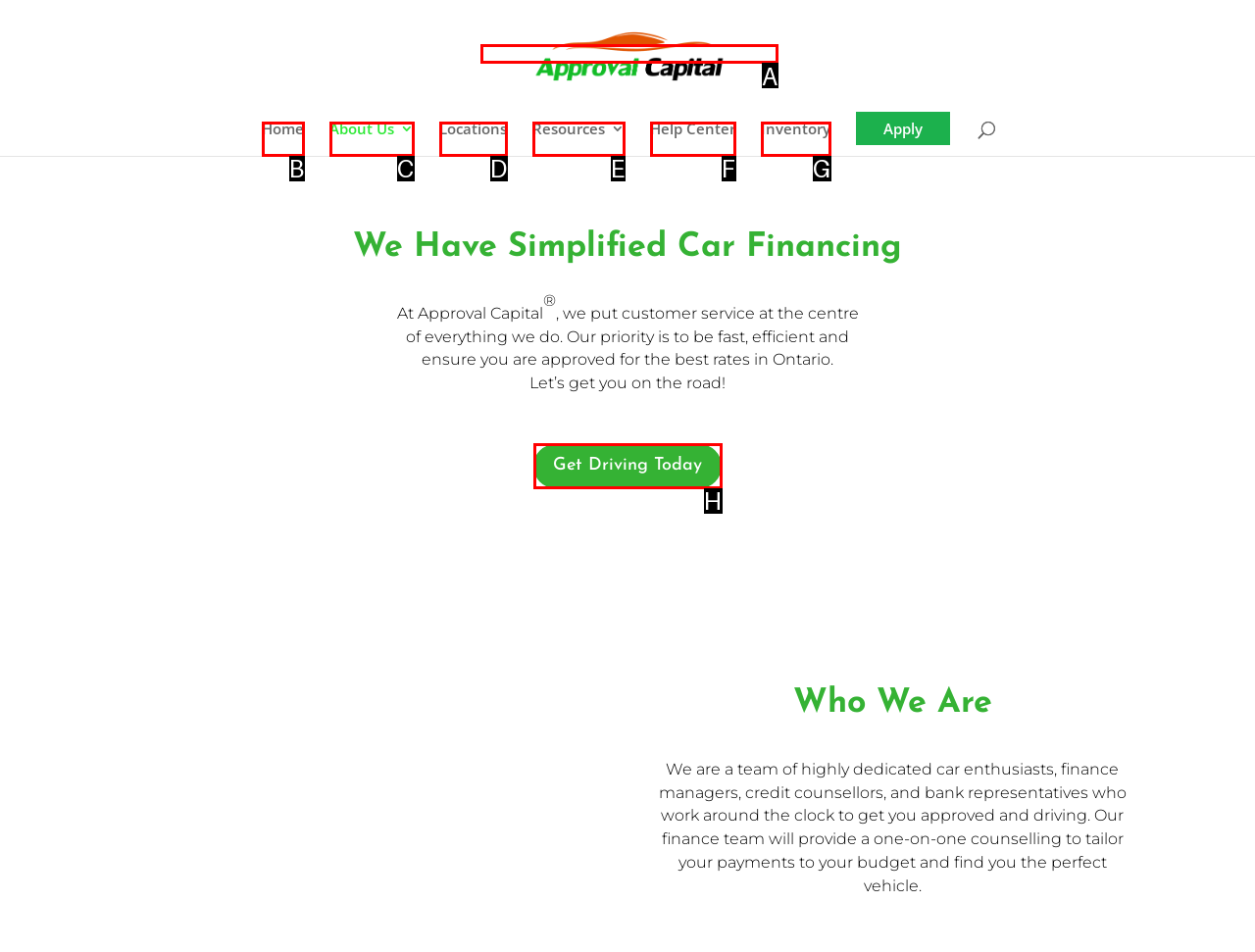Identify the HTML element that corresponds to the description: Get Driving Today Provide the letter of the matching option directly from the choices.

H